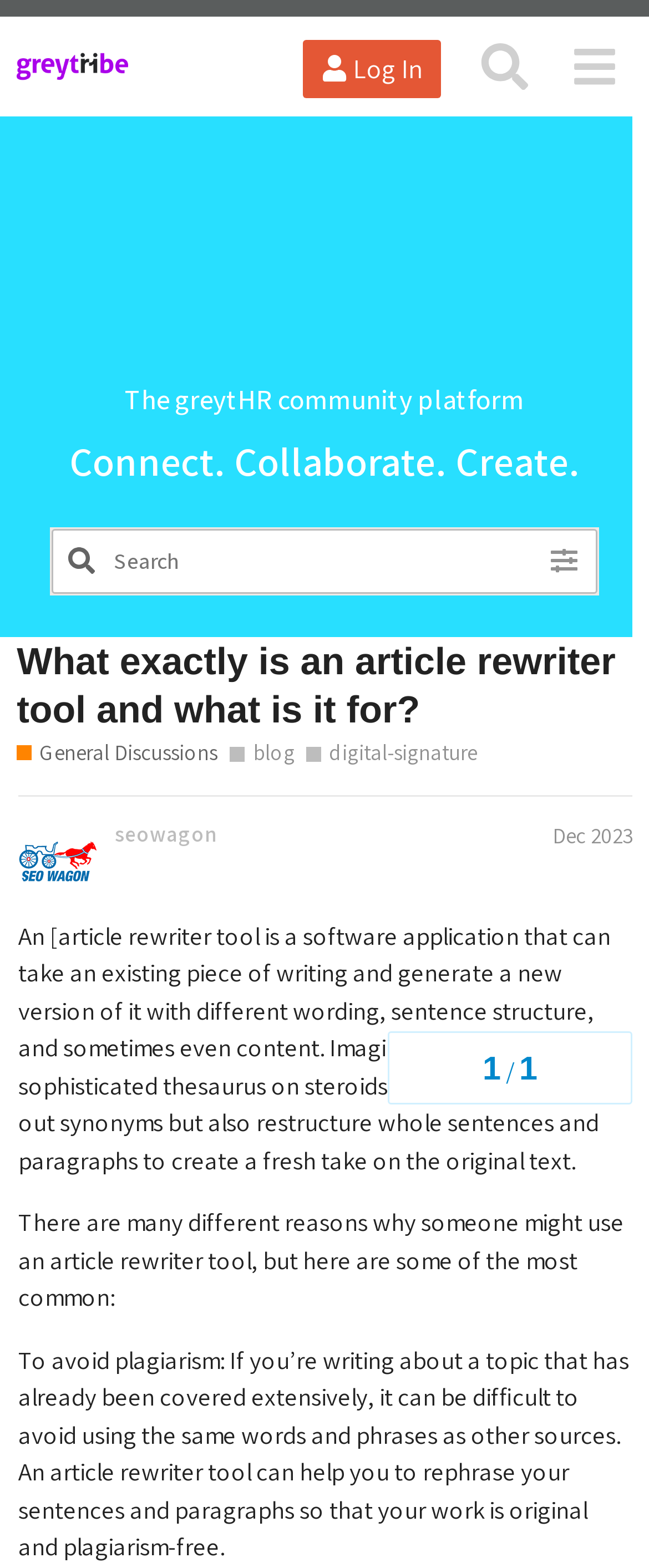Find the bounding box coordinates for the area that should be clicked to accomplish the instruction: "View the topic progress".

[0.597, 0.658, 0.974, 0.704]